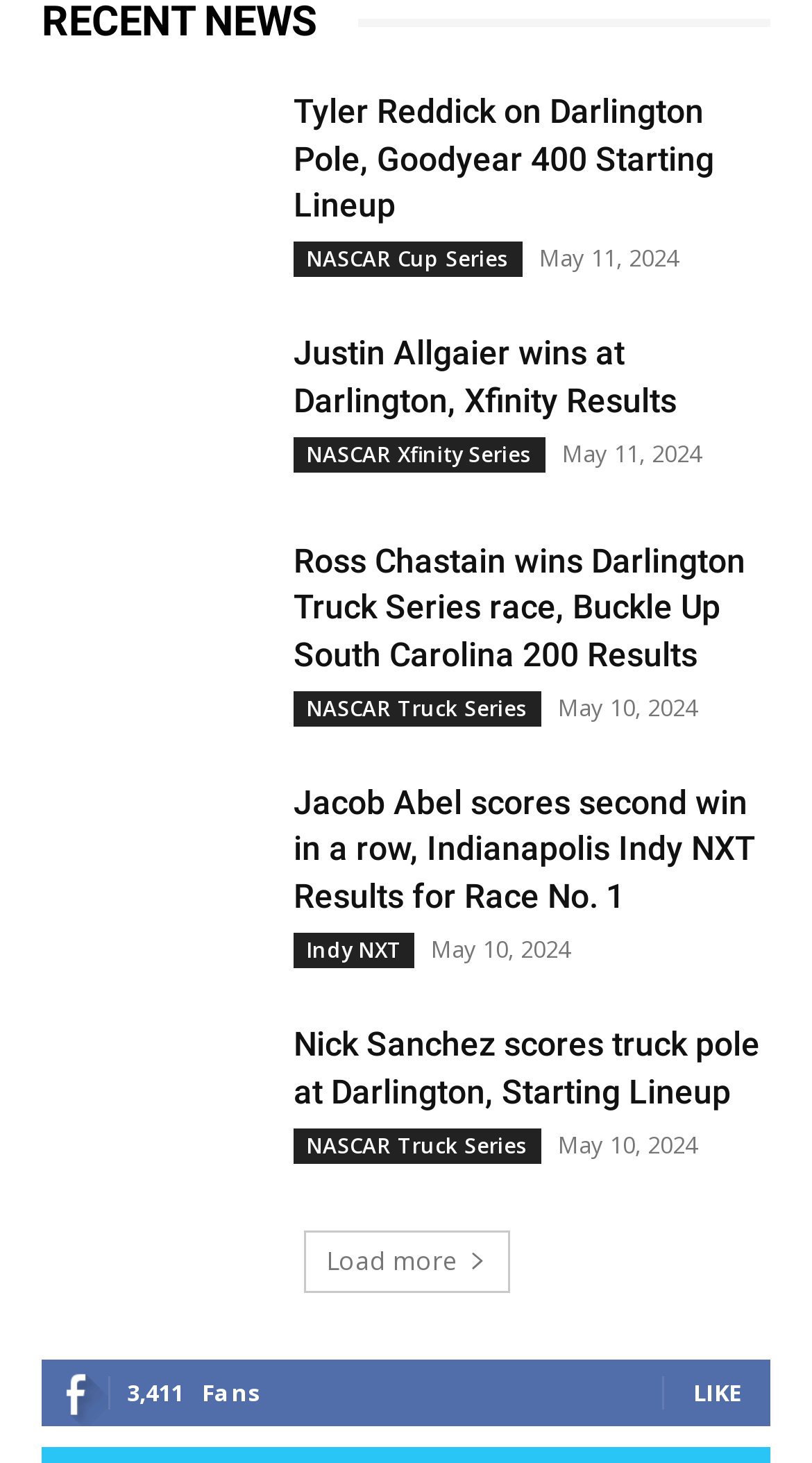What is the name of the series mentioned in the third news article?
Kindly answer the question with as much detail as you can.

I looked at the third news article and found that it mentions the NASCAR Truck Series.